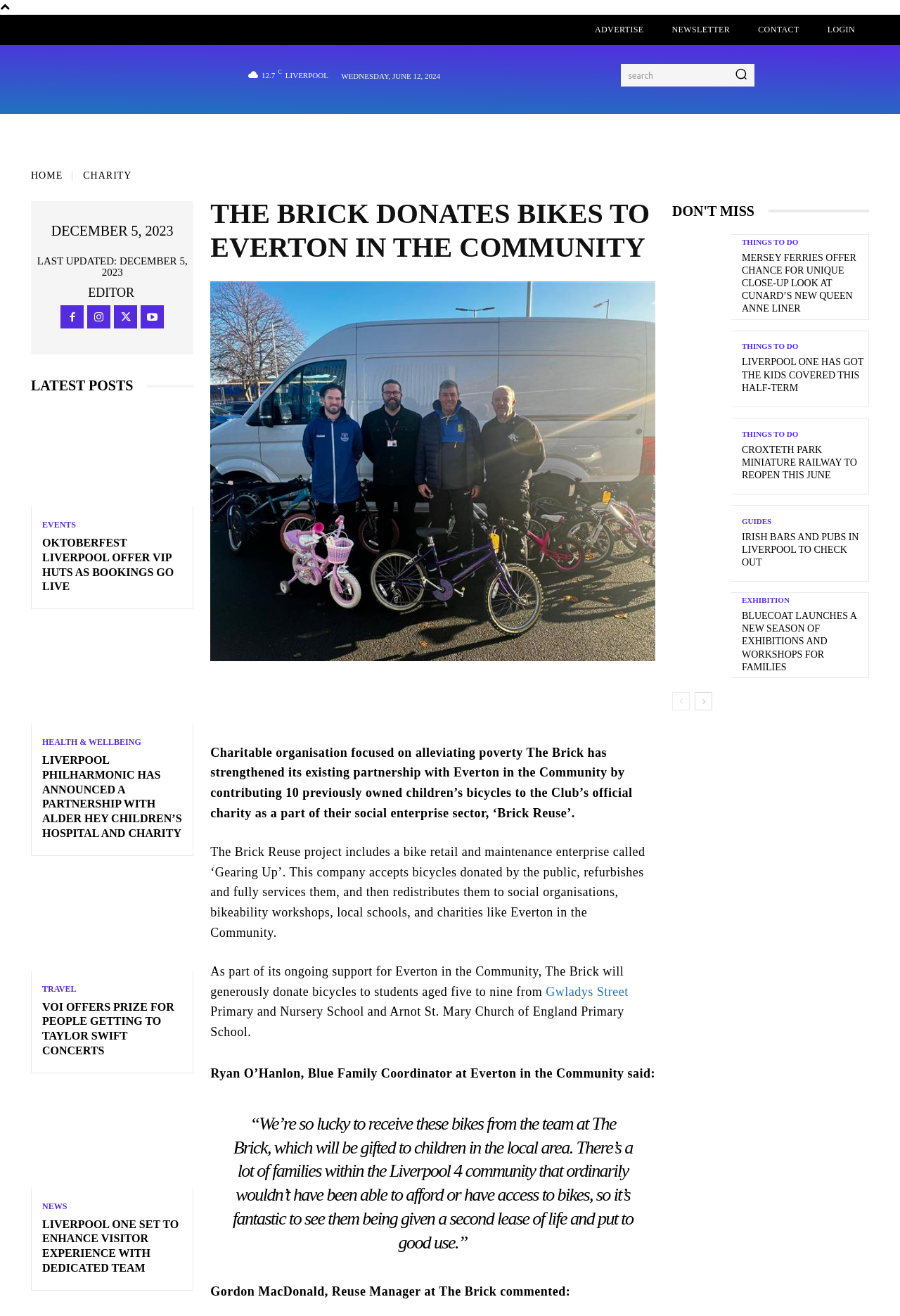Identify the bounding box coordinates of the element that should be clicked to fulfill this task: "Visit the homepage". The coordinates should be provided as four float numbers between 0 and 1, i.e., [left, top, right, bottom].

[0.034, 0.129, 0.07, 0.137]